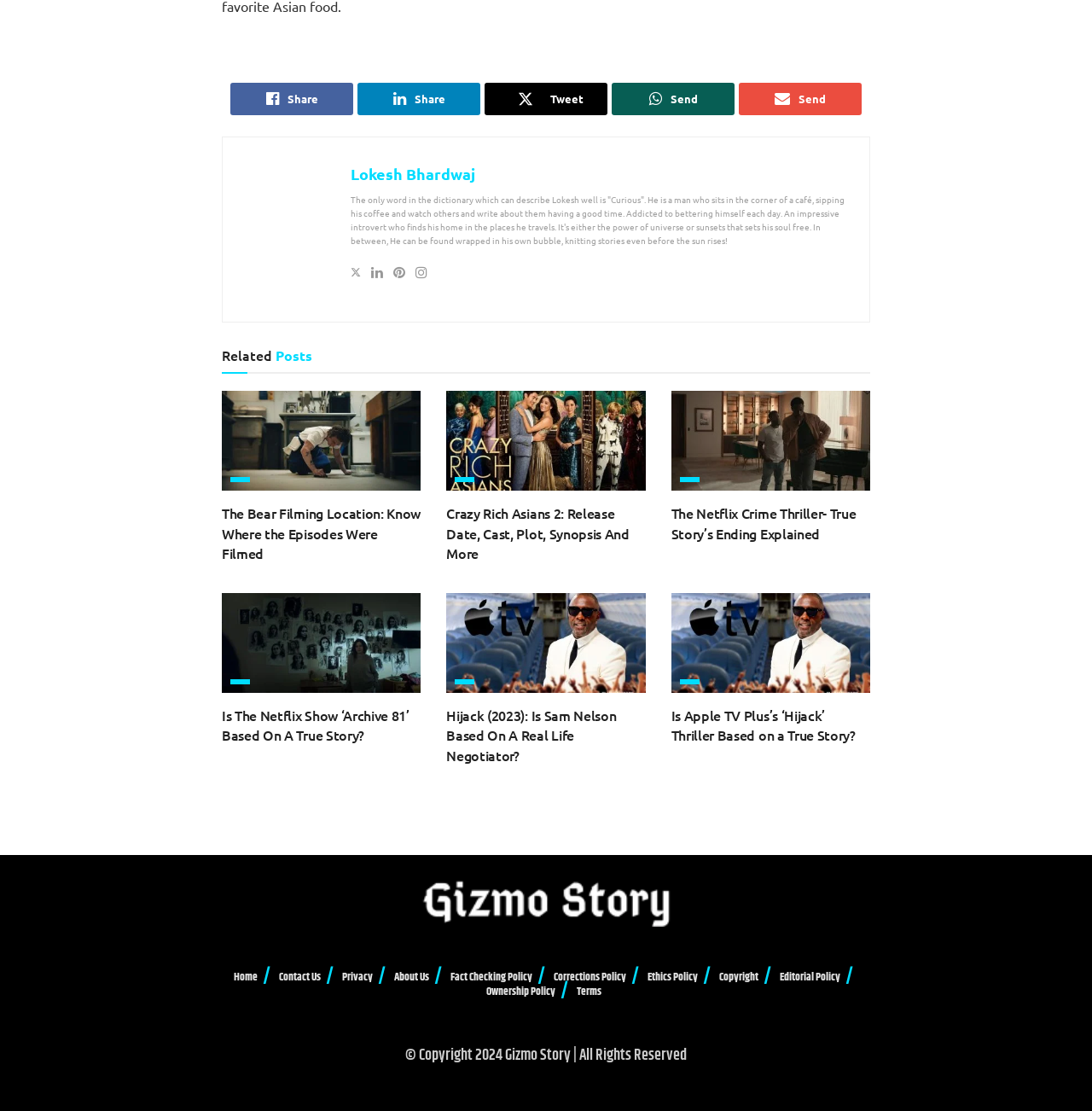How many related posts are displayed on the webpage?
Provide a comprehensive and detailed answer to the question.

The 'Related Posts' section contains 5 articles or posts, each with a title, image, and brief description.